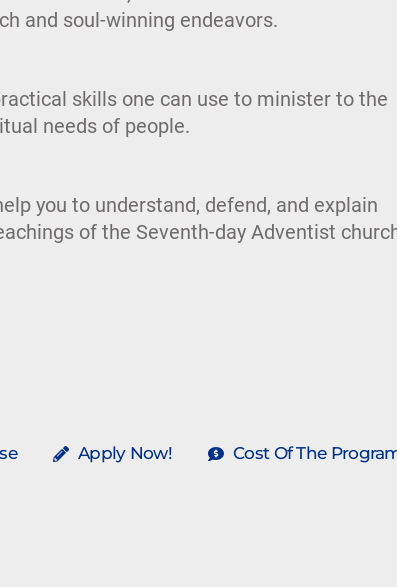Give a one-word or one-phrase response to the question:
What is the focus of the practical skills provided?

Aiding local churches in outreach efforts